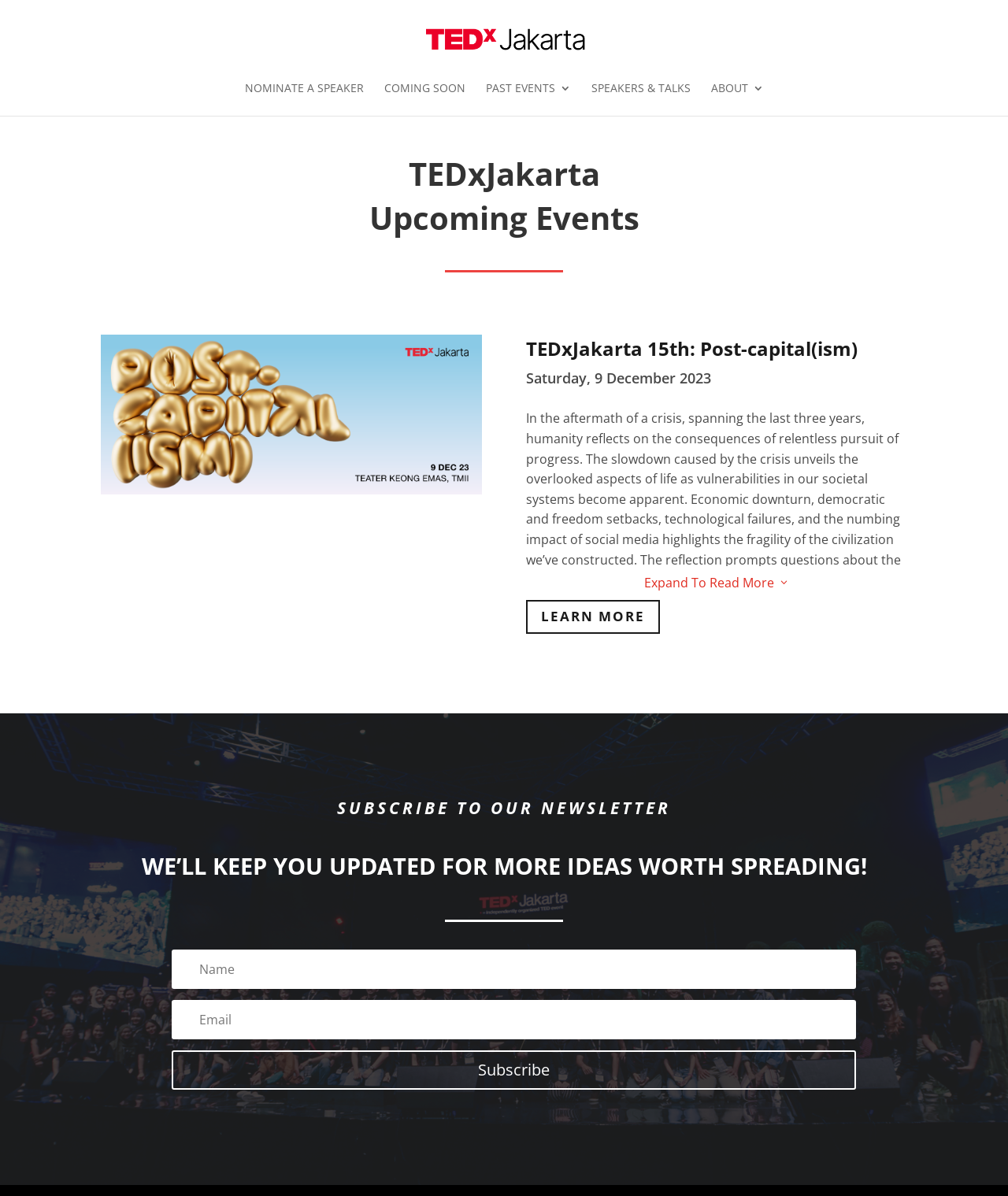What is the title of the upcoming event?
Provide a one-word or short-phrase answer based on the image.

TEDxJakarta 15th: Post-capital(ism)